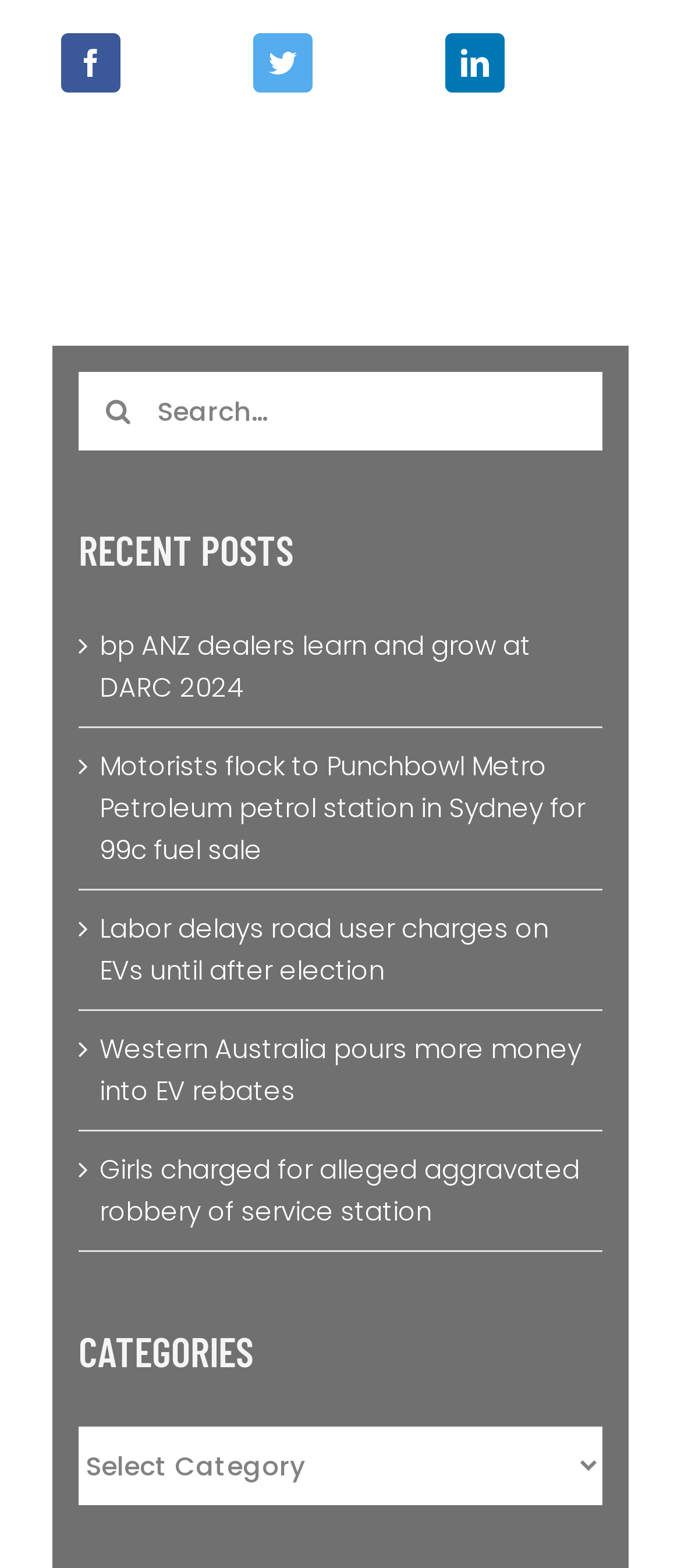What is the purpose of the search box?
Based on the screenshot, provide your answer in one word or phrase.

To search for posts